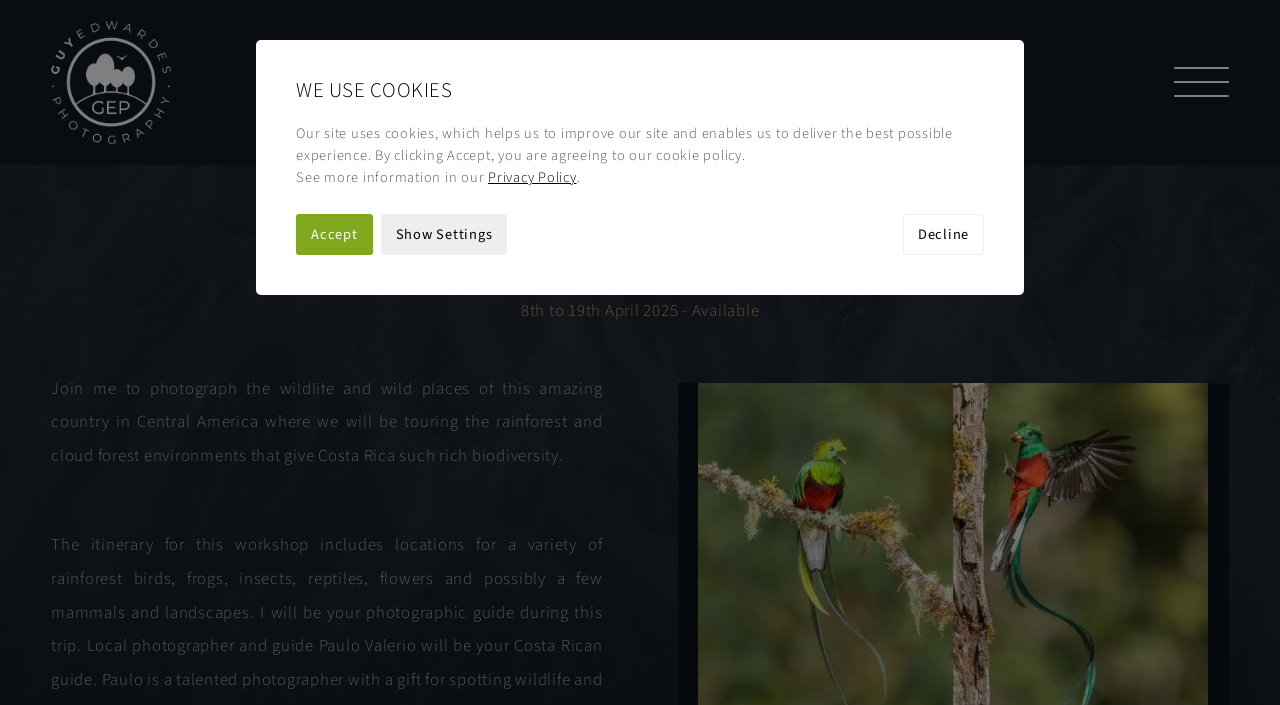What is the name of the photographer leading the workshop?
Provide a short answer using one word or a brief phrase based on the image.

Guy Edwardes